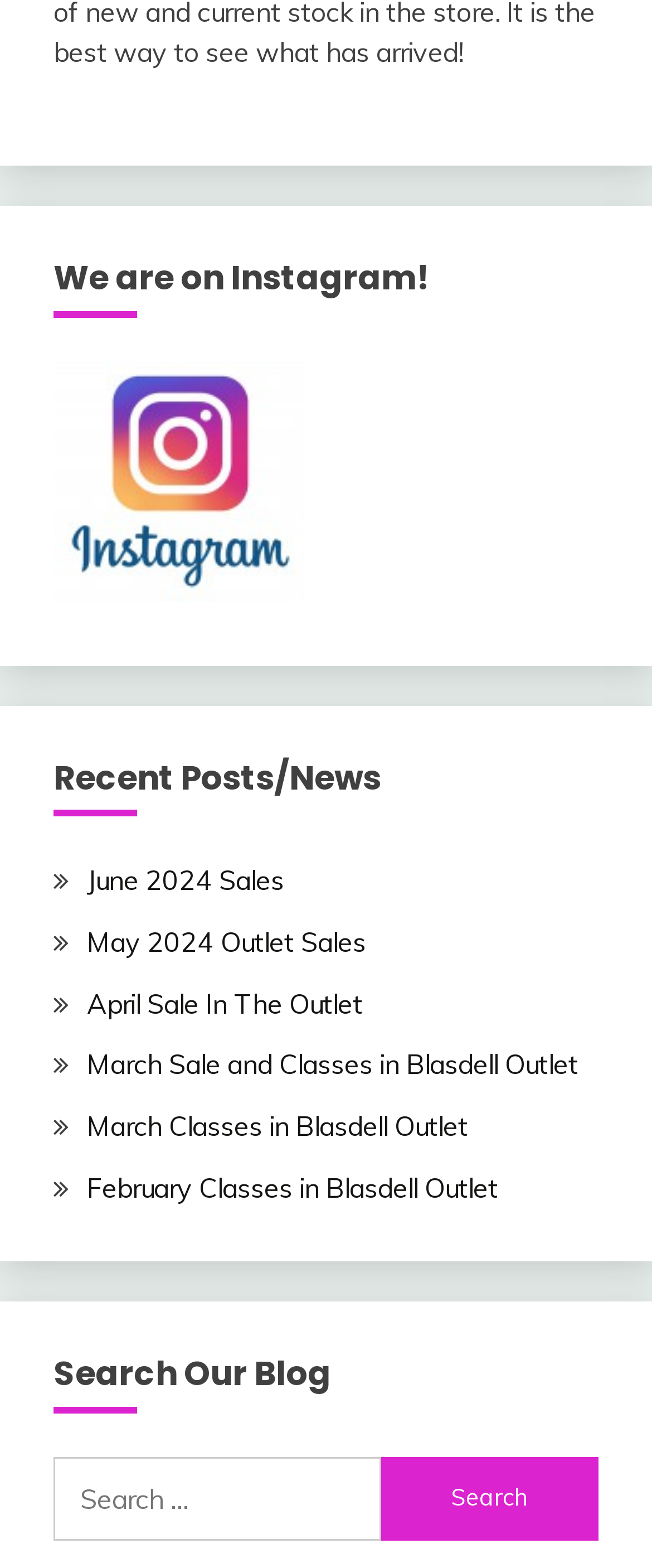What can be done in the search section?
Answer the question with a detailed and thorough explanation.

The webpage has a search section with a heading 'Search Our Blog', a search box, and a 'Search' button, indicating that users can search for content within the website's blog.